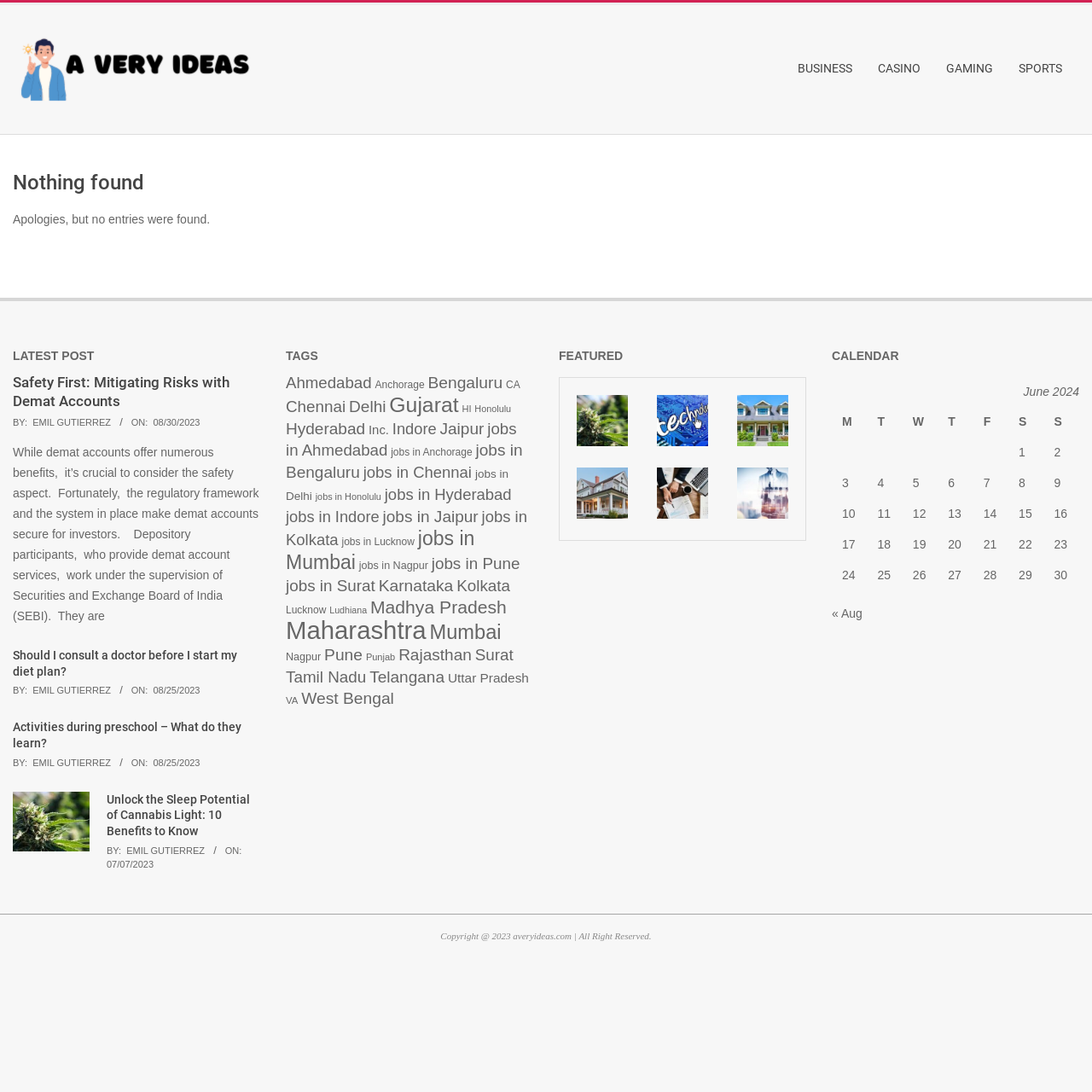Please find the bounding box coordinates (top-left x, top-left y, bottom-right x, bottom-right y) in the screenshot for the UI element described as follows: jobs in Pune

[0.395, 0.508, 0.476, 0.524]